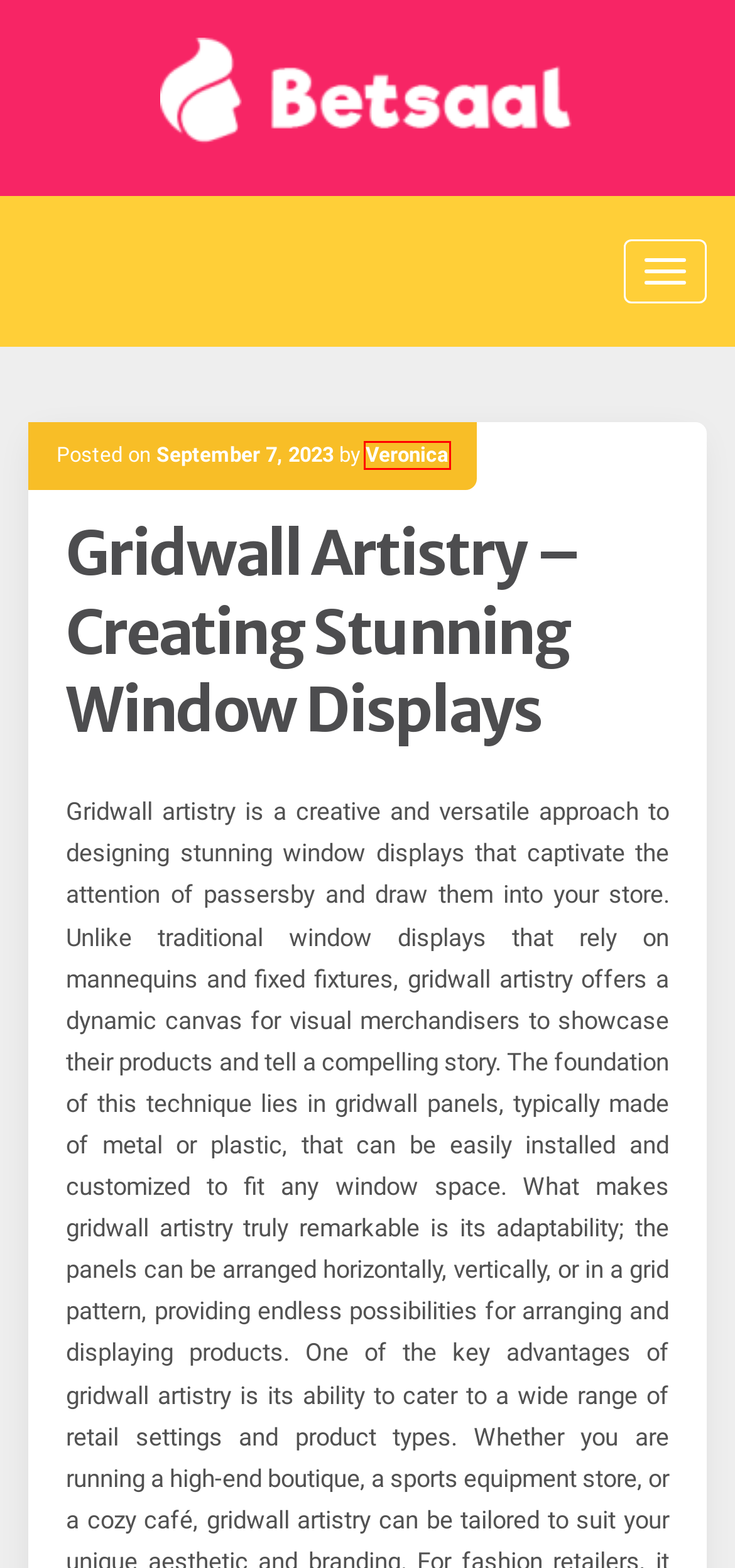You have been given a screenshot of a webpage, where a red bounding box surrounds a UI element. Identify the best matching webpage description for the page that loads after the element in the bounding box is clicked. Options include:
A. Veronica – Betsaal
B. Dental – Betsaal
C. SEO – Betsaal
D. June 2023 – Betsaal
E. June 2020 – Betsaal
F. August 2020 – Betsaal
G. Exceptional Craftsmanship – Custom Home Builders Bring Your Dream to Life – Betsaal
H. March 2021 – Betsaal

A